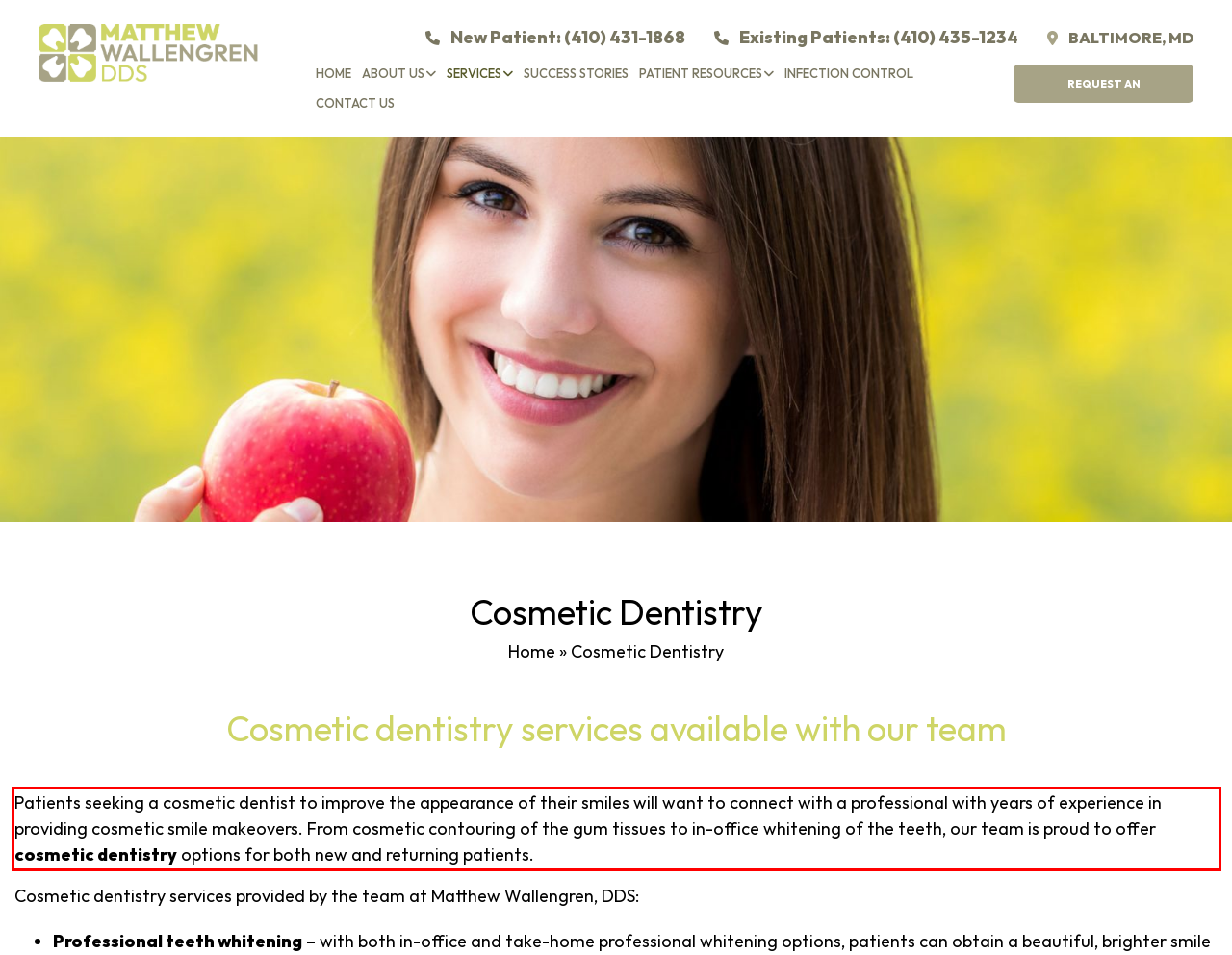Analyze the screenshot of a webpage where a red rectangle is bounding a UI element. Extract and generate the text content within this red bounding box.

Patients seeking a cosmetic dentist to improve the appearance of their smiles will want to connect with a professional with years of experience in providing cosmetic smile makeovers. From cosmetic contouring of the gum tissues to in-office whitening of the teeth, our team is proud to offer cosmetic dentistry options for both new and returning patients.